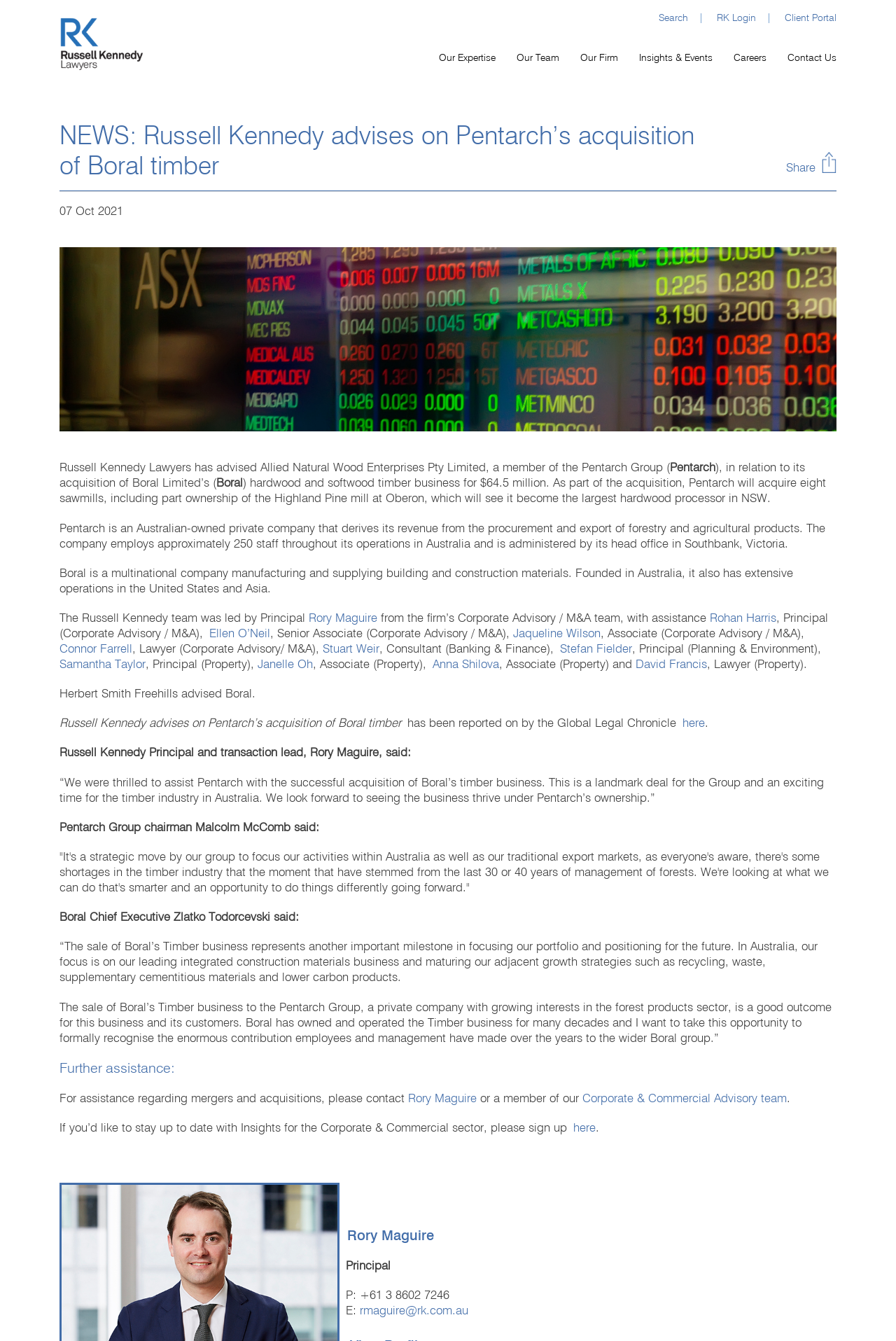Determine the bounding box coordinates of the section to be clicked to follow the instruction: "Share the news". The coordinates should be given as four float numbers between 0 and 1, formatted as [left, top, right, bottom].

[0.87, 0.113, 0.934, 0.134]